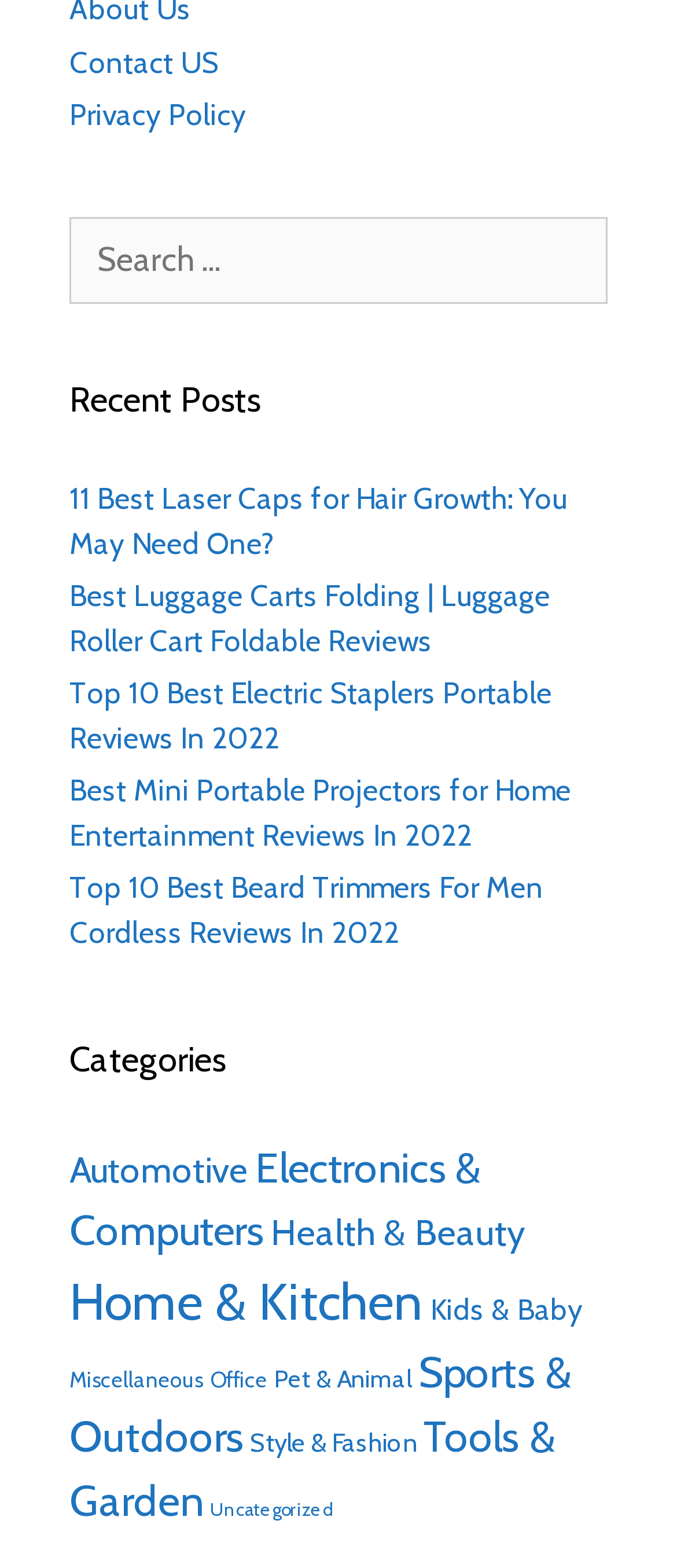Please specify the bounding box coordinates of the clickable section necessary to execute the following command: "Read the recent post about laser caps for hair growth".

[0.103, 0.307, 0.838, 0.357]